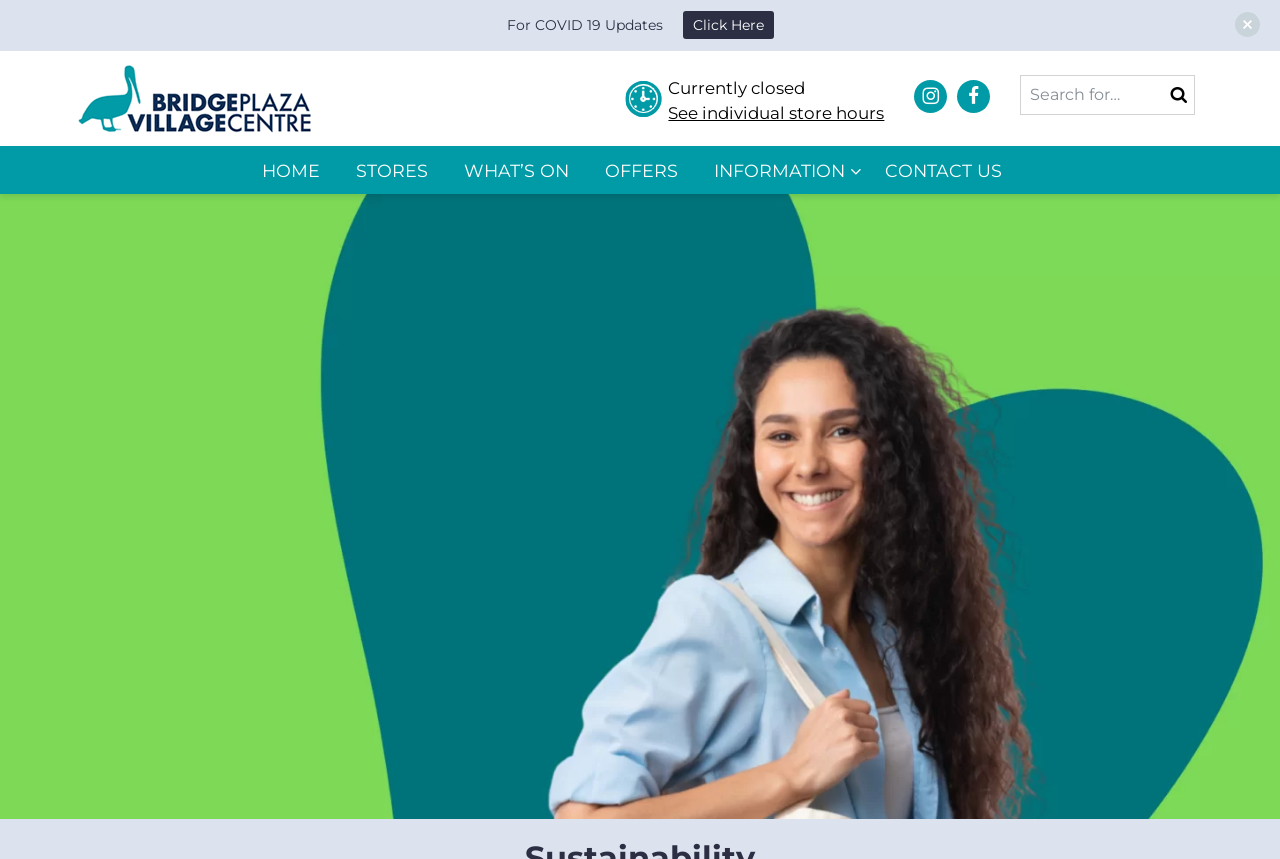What is the function of the element at [0.909, 0.088, 0.933, 0.132]?
Give a single word or phrase answer based on the content of the image.

Search button